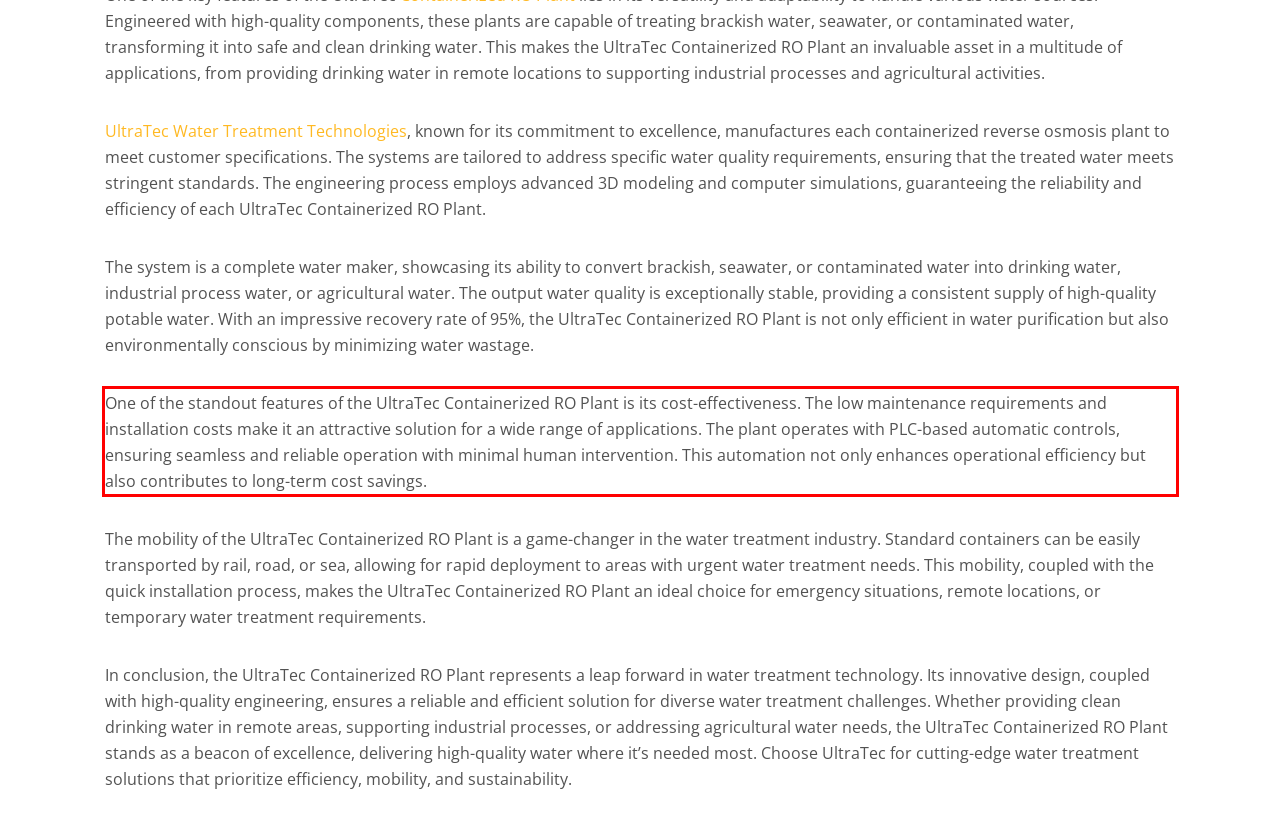You are provided with a webpage screenshot that includes a red rectangle bounding box. Extract the text content from within the bounding box using OCR.

One of the standout features of the UltraTec Containerized RO Plant is its cost-effectiveness. The low maintenance requirements and installation costs make it an attractive solution for a wide range of applications. The plant operates with PLC-based automatic controls, ensuring seamless and reliable operation with minimal human intervention. This automation not only enhances operational efficiency but also contributes to long-term cost savings.